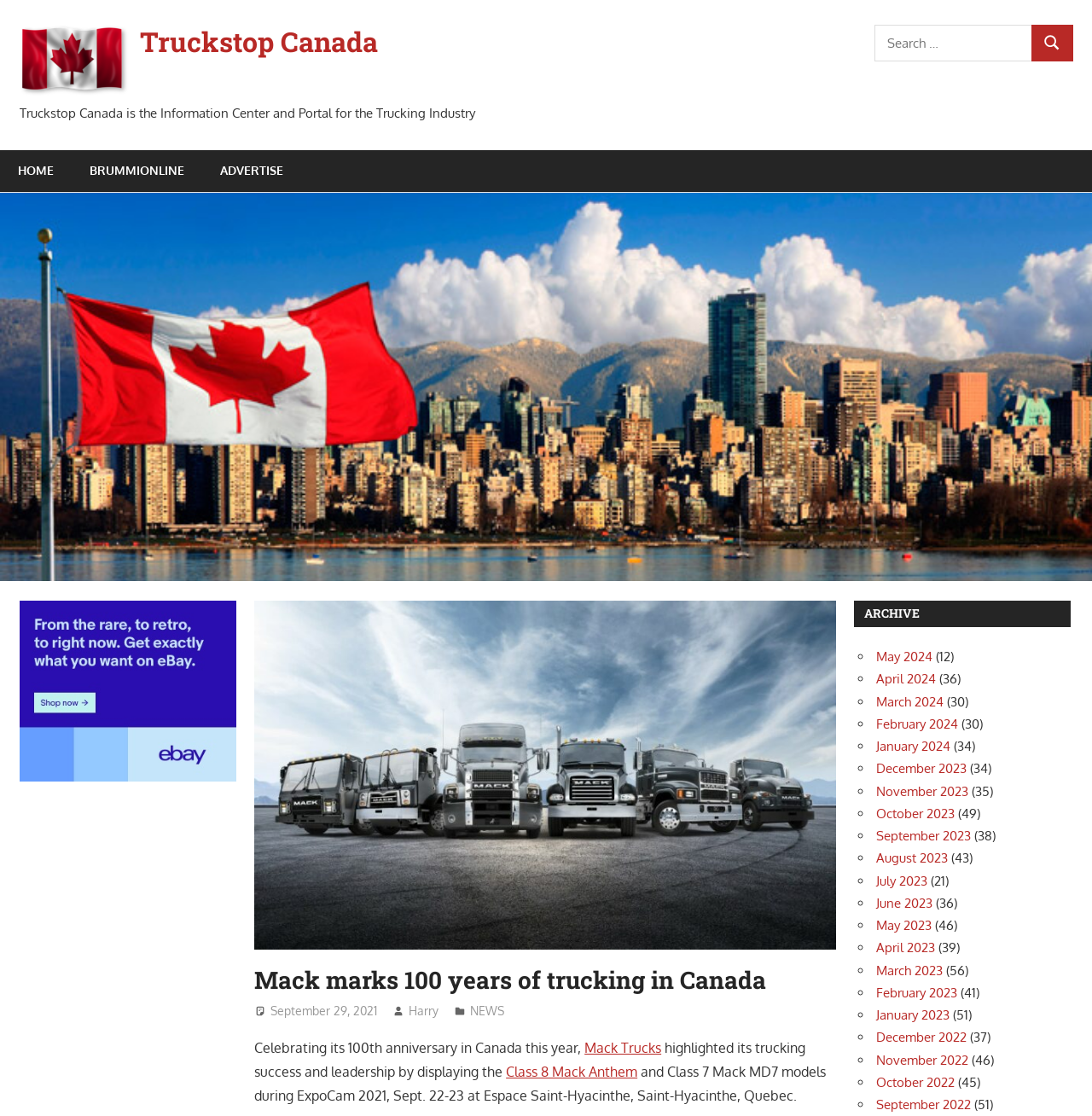Provide the bounding box coordinates in the format (top-left x, top-left y, bottom-right x, bottom-right y). All values are floating point numbers between 0 and 1. Determine the bounding box coordinate of the UI element described as: name="url" placeholder="Enter Your Podcast URL"

None